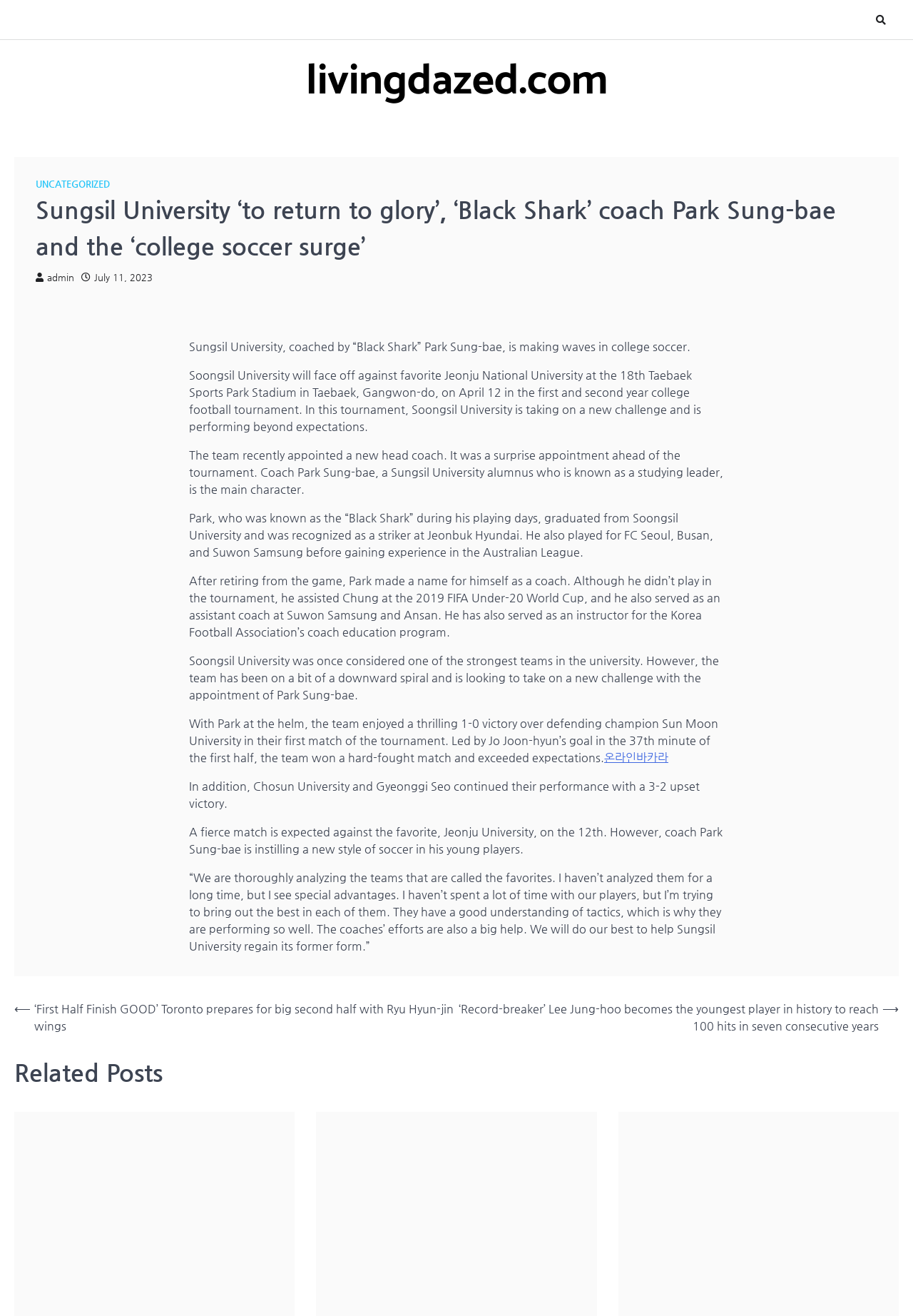Locate the bounding box coordinates of the clickable area needed to fulfill the instruction: "Click on the link to UNCATEGORIZED".

[0.039, 0.136, 0.12, 0.144]